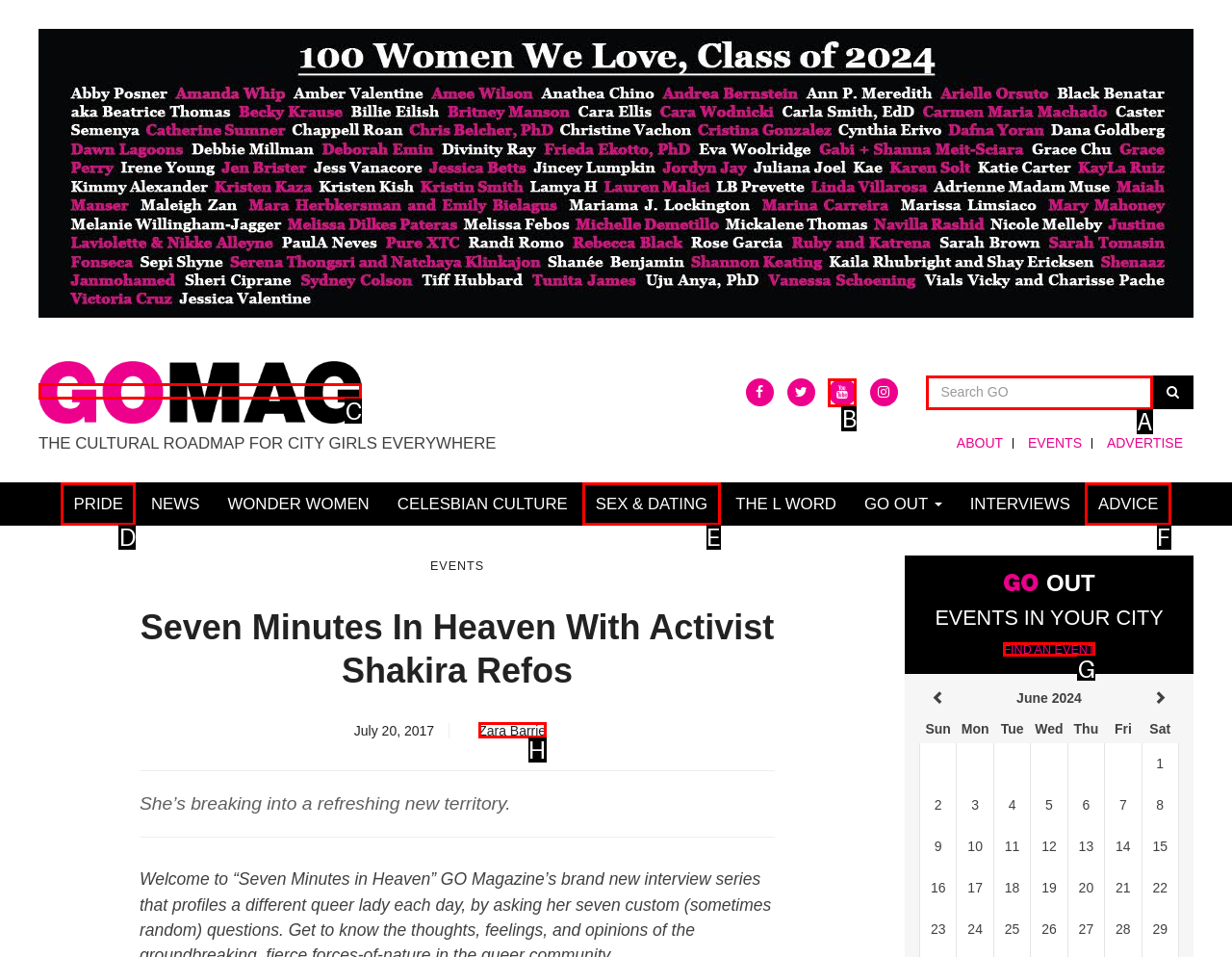Based on the element description: name="s" placeholder="Search GO" title="Search for:", choose the HTML element that matches best. Provide the letter of your selected option.

A